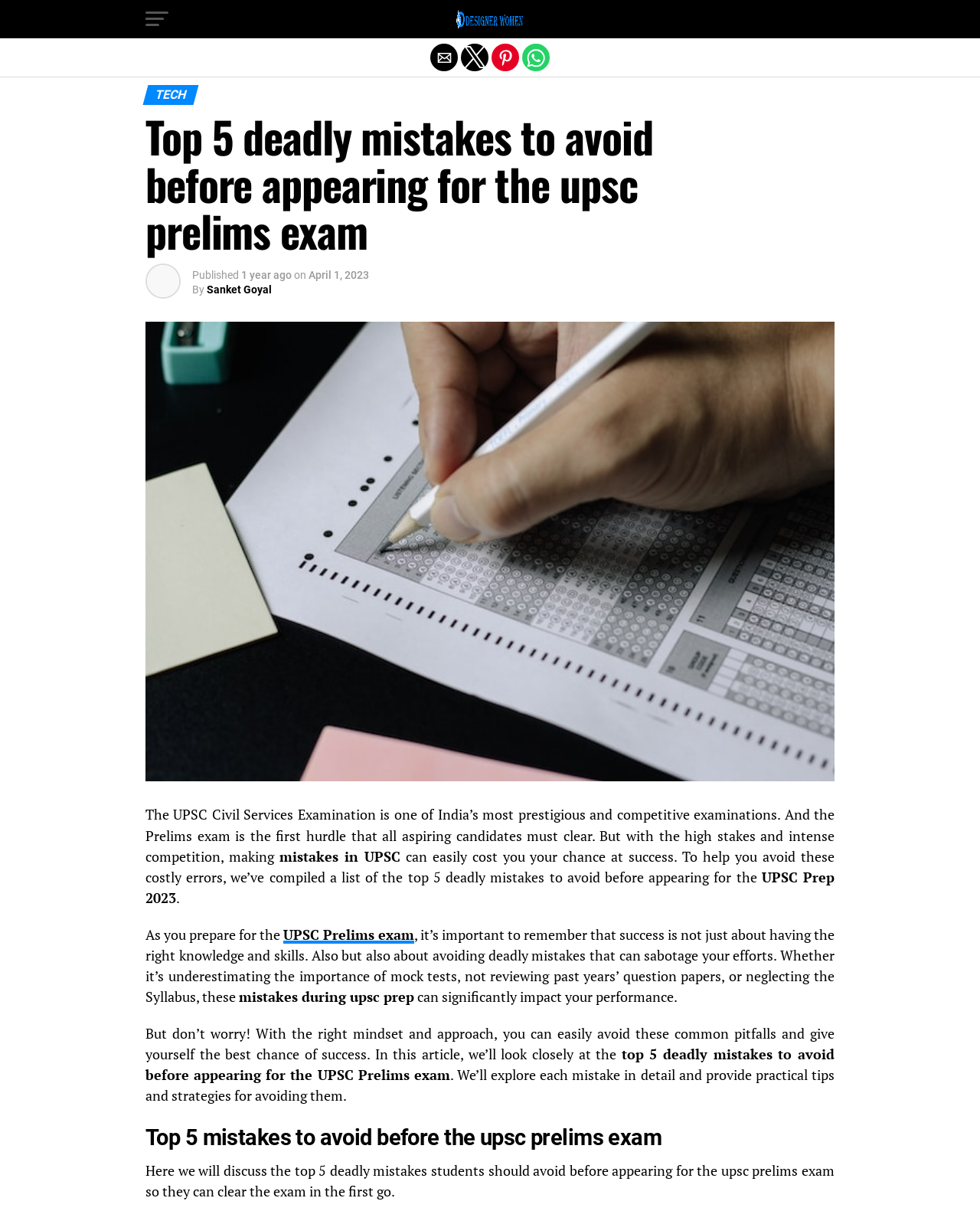Examine the screenshot and answer the question in as much detail as possible: What is the topic of the article?

The topic of the article can be determined by reading the headings and the content of the webpage. The main heading 'Top 5 deadly mistakes to avoid before appearing for the upsc prelims exam' and the subheading 'Top 5 mistakes to avoid before the upsc prelims exam' suggest that the article is about the UPSC Prelims exam.